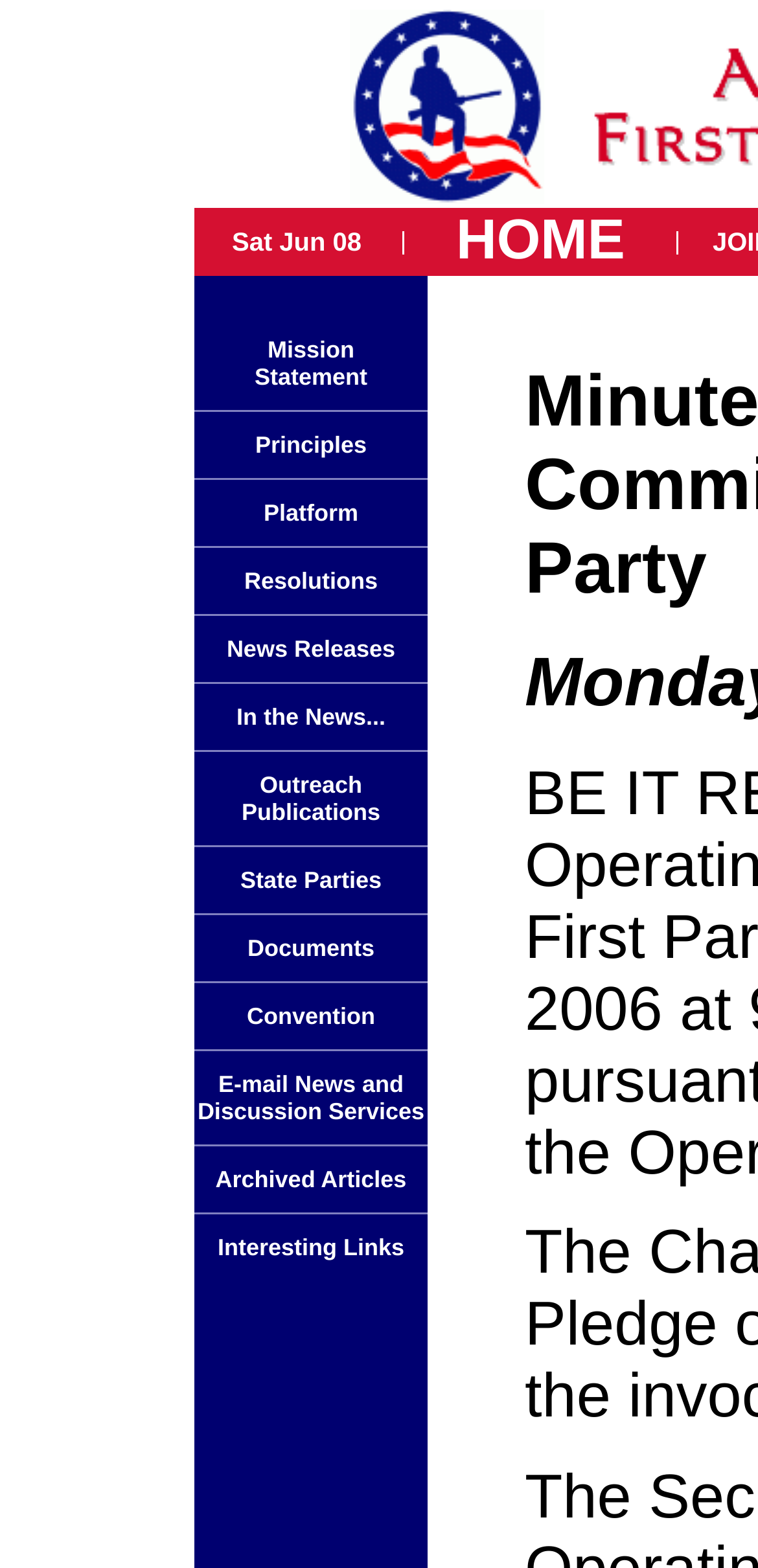Give a concise answer using one word or a phrase to the following question:
How many links are in the table?

7